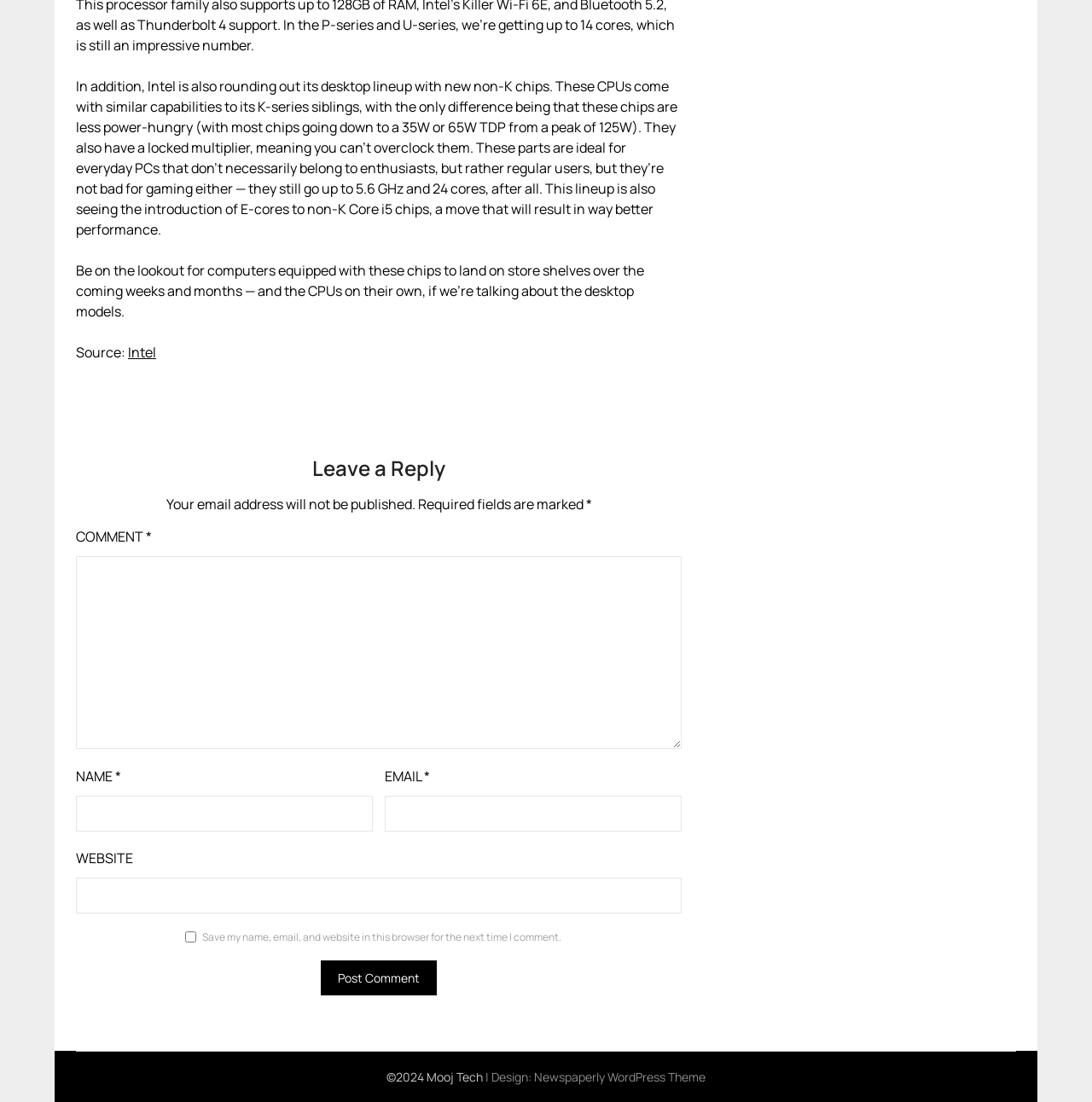What is the topic of the article?
Using the picture, provide a one-word or short phrase answer.

Intel CPUs